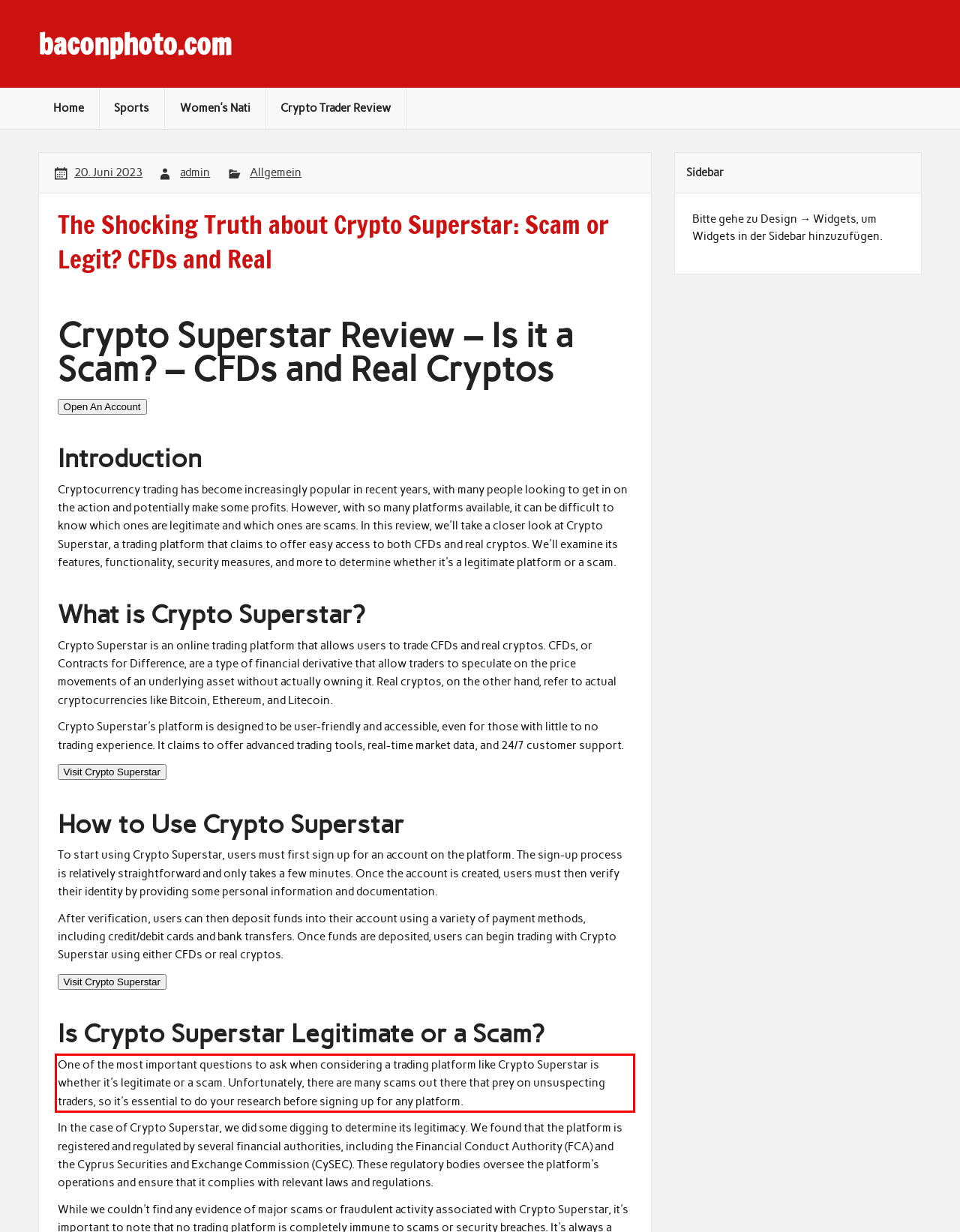Please examine the webpage screenshot containing a red bounding box and use OCR to recognize and output the text inside the red bounding box.

One of the most important questions to ask when considering a trading platform like Crypto Superstar is whether it's legitimate or a scam. Unfortunately, there are many scams out there that prey on unsuspecting traders, so it's essential to do your research before signing up for any platform.